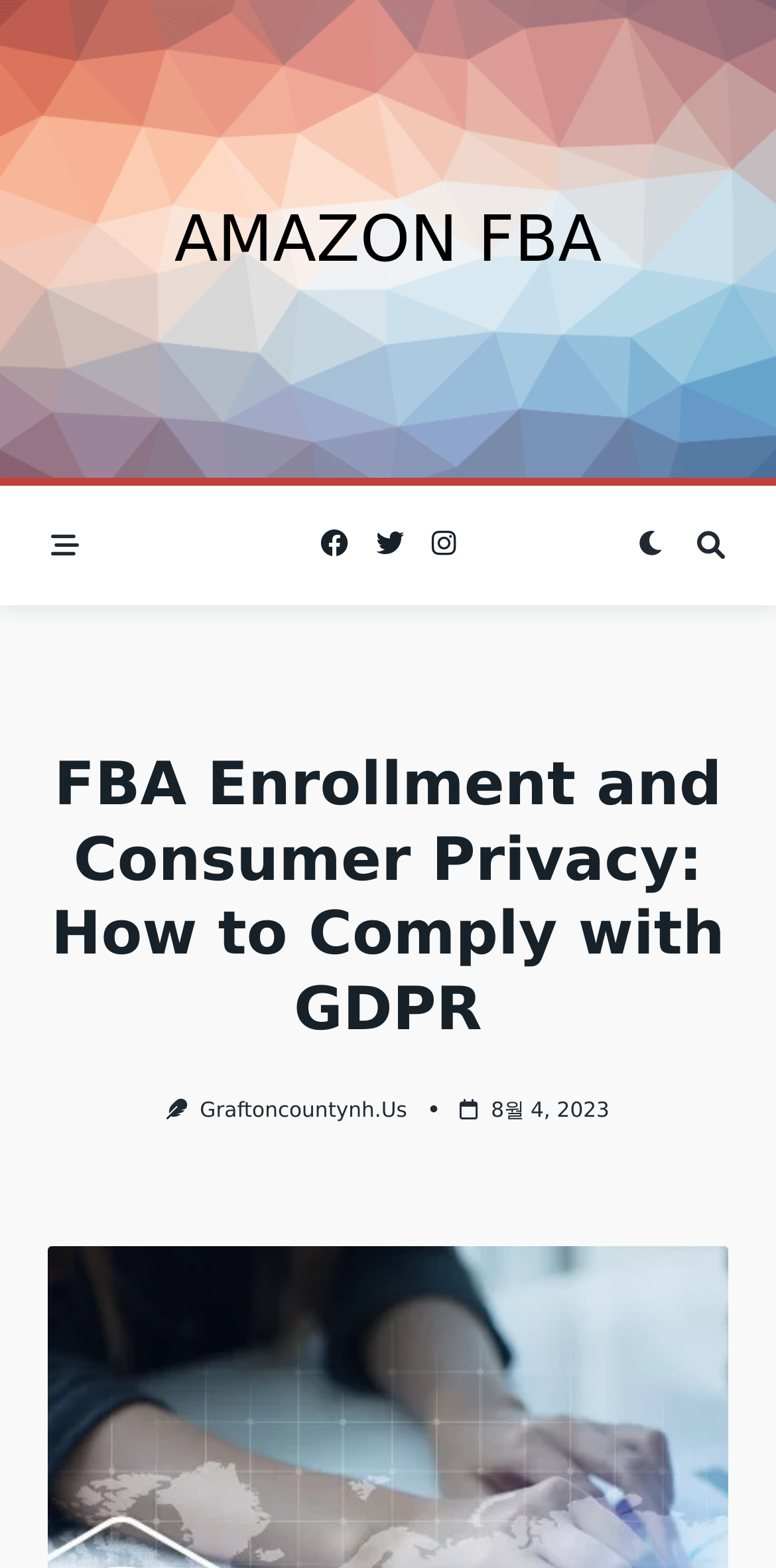Refer to the image and provide a thorough answer to this question:
How many social media links are present?

I can see four social media links represented by icons '', '', '', and ''.